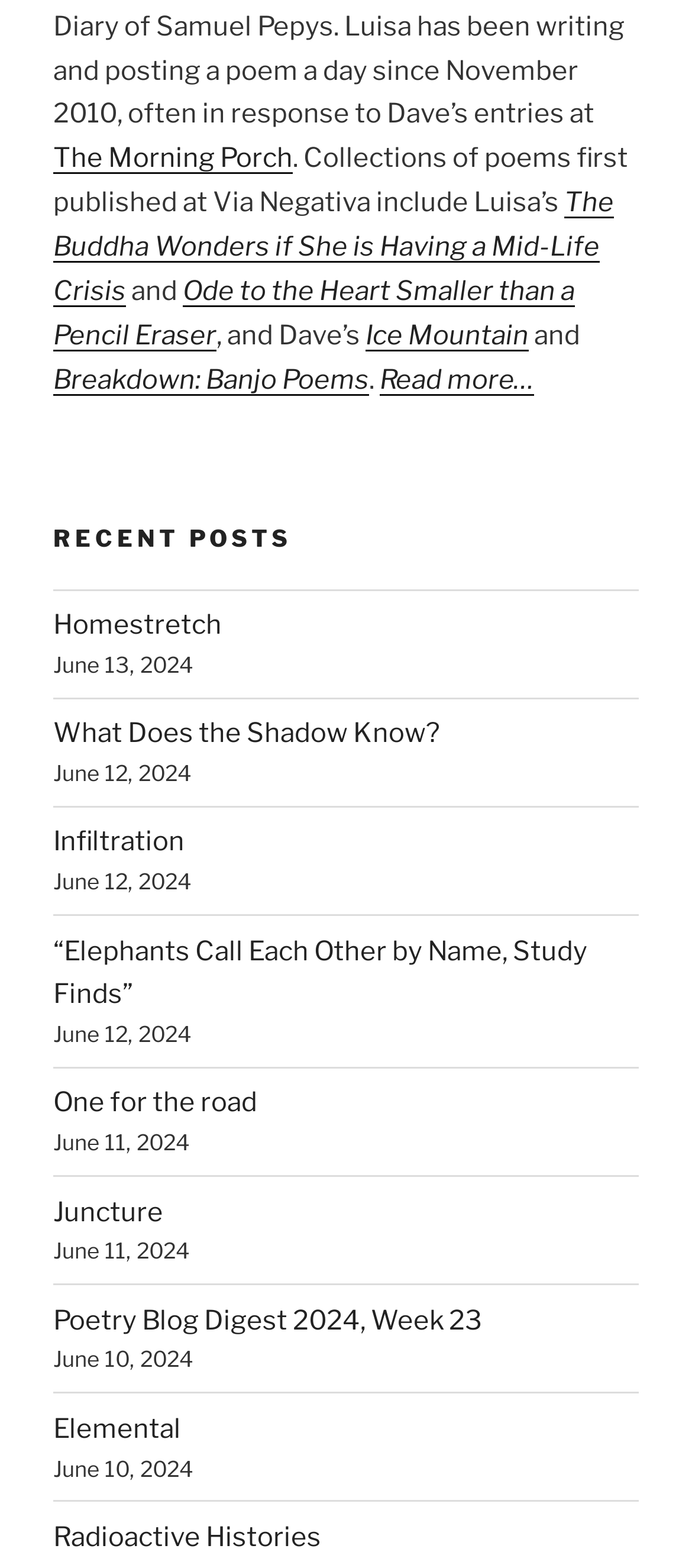Indicate the bounding box coordinates of the element that needs to be clicked to satisfy the following instruction: "Explore the poem Elemental". The coordinates should be four float numbers between 0 and 1, i.e., [left, top, right, bottom].

[0.077, 0.901, 0.262, 0.921]